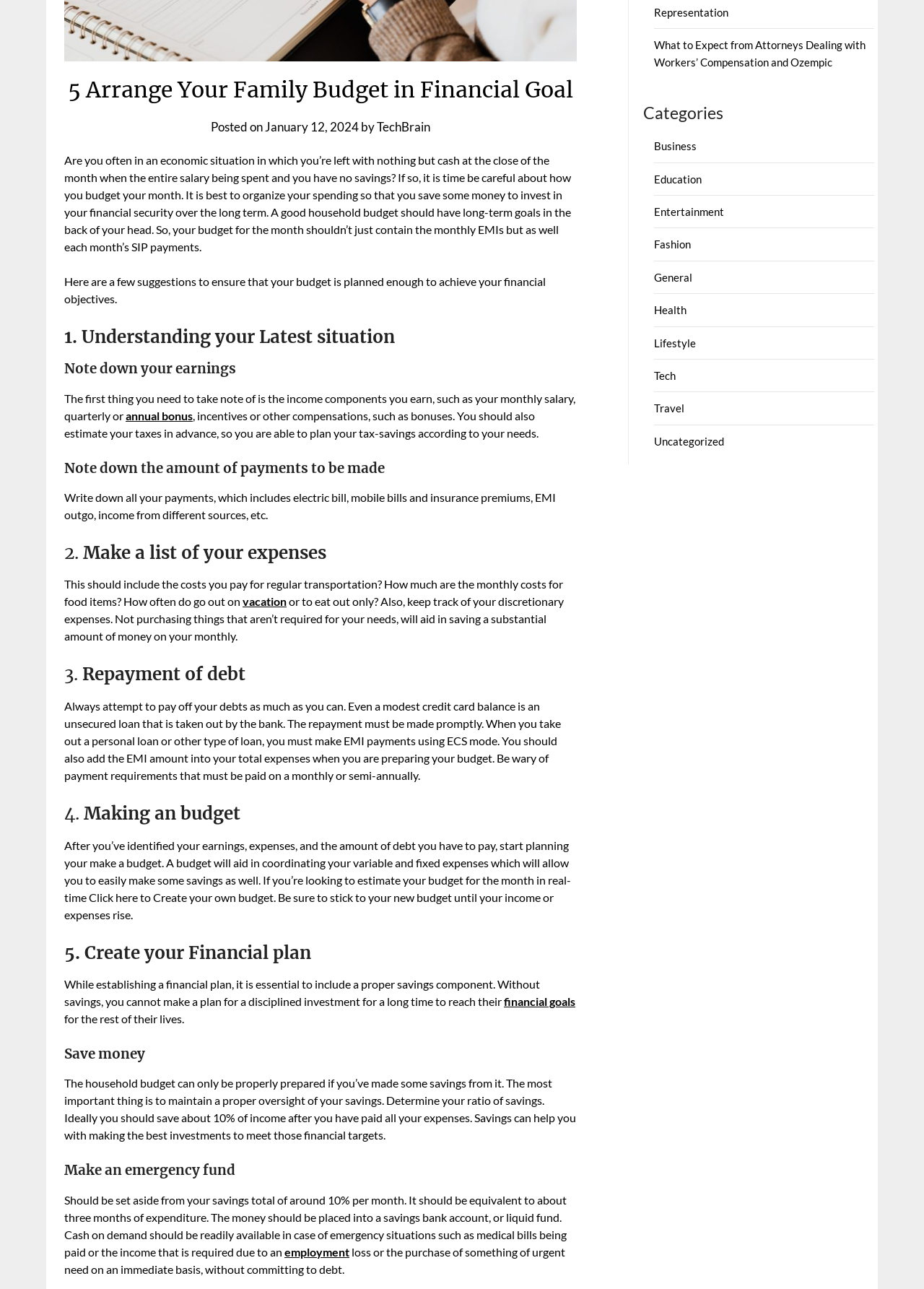Identify and provide the bounding box for the element described by: "financial goals".

[0.545, 0.772, 0.623, 0.782]